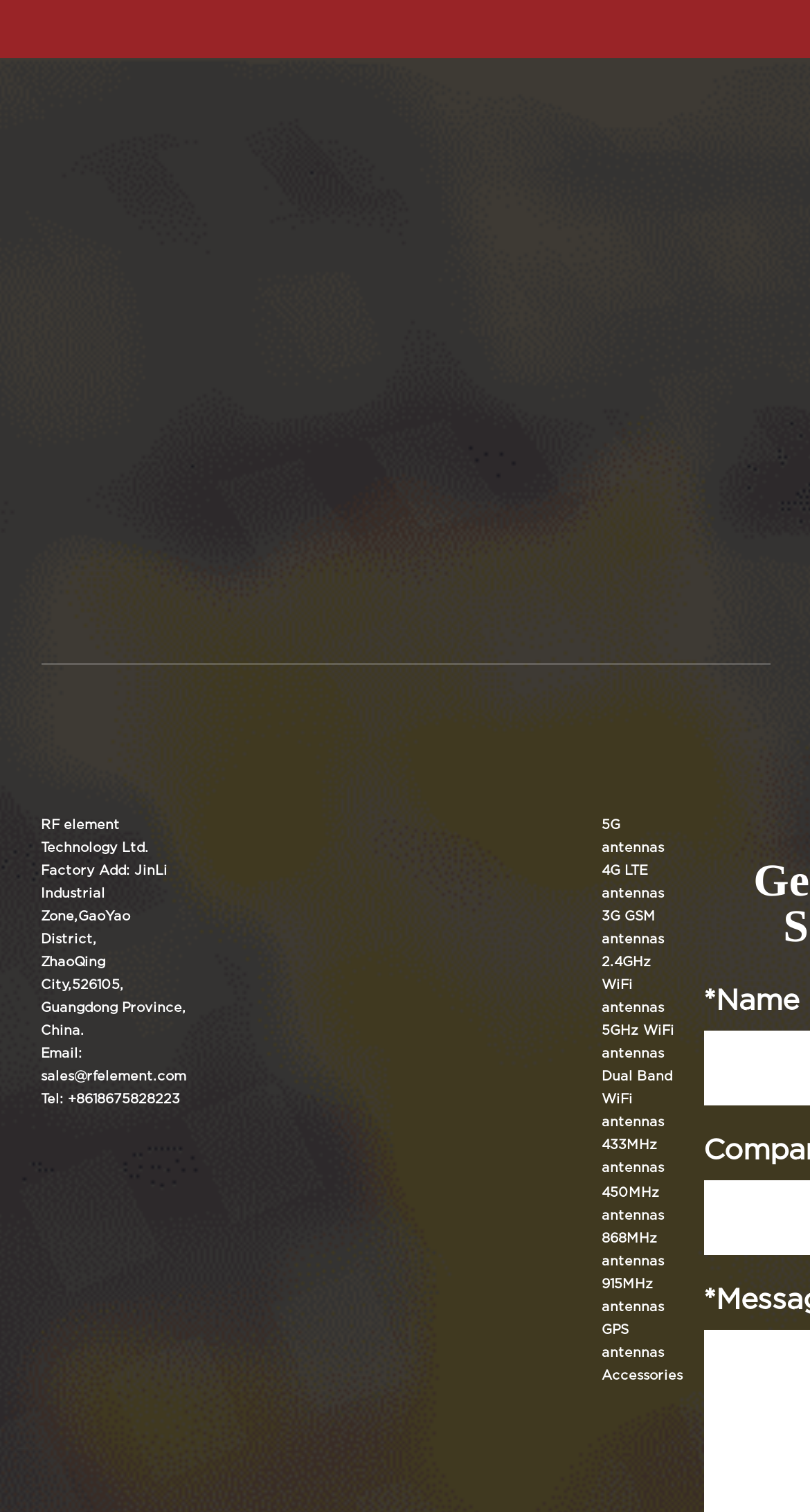Locate the UI element described by 915MHz antennas and provide its bounding box coordinates. Use the format (top-left x, top-left y, bottom-right x, bottom-right y) with all values as floating point numbers between 0 and 1.

[0.742, 0.843, 0.819, 0.867]